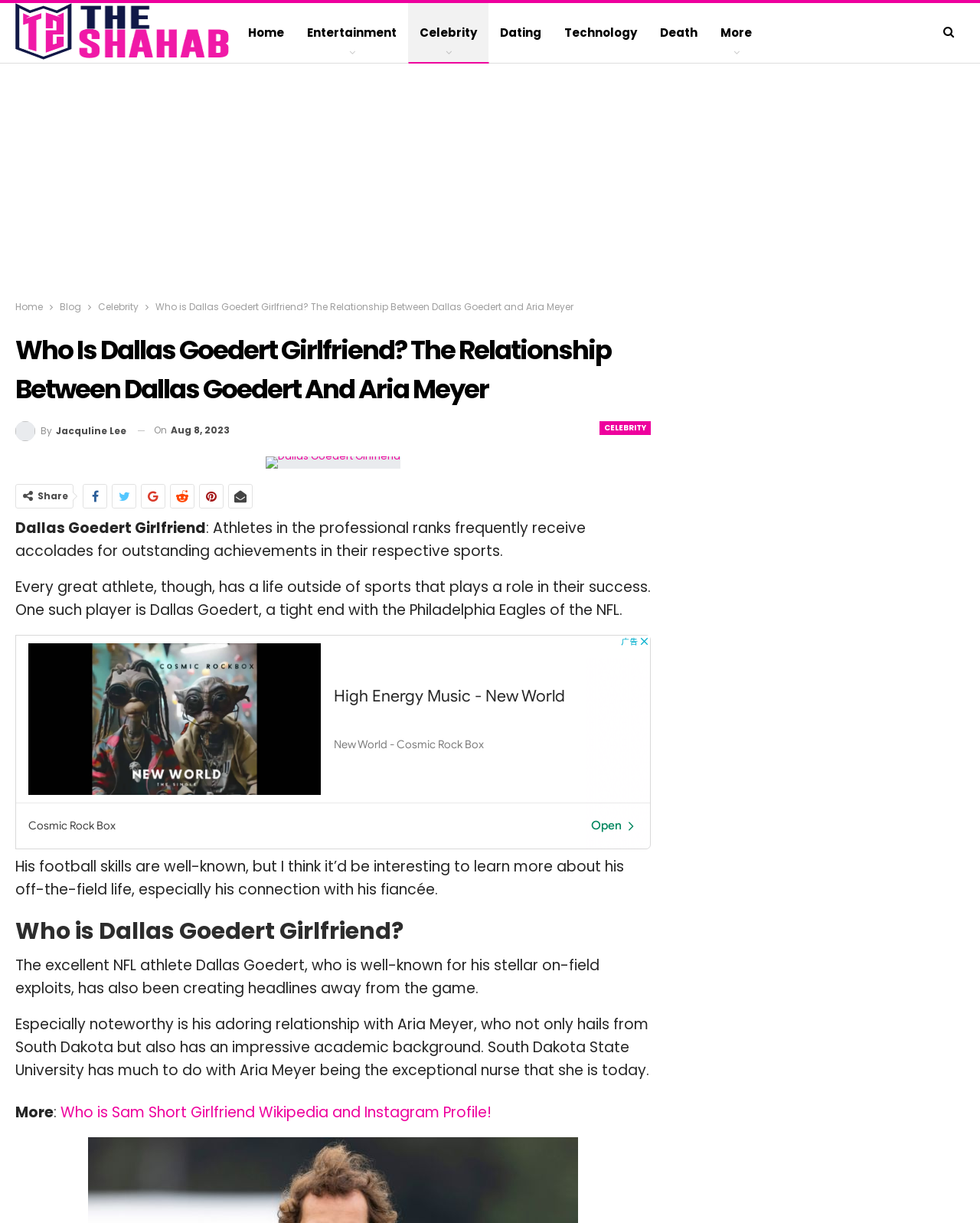What is Aria Meyer's profession?
Please give a detailed and elaborate answer to the question based on the image.

According to the webpage, Aria Meyer is a nurse, and she has an impressive academic background from South Dakota State University, which contributed to her becoming an exceptional nurse.